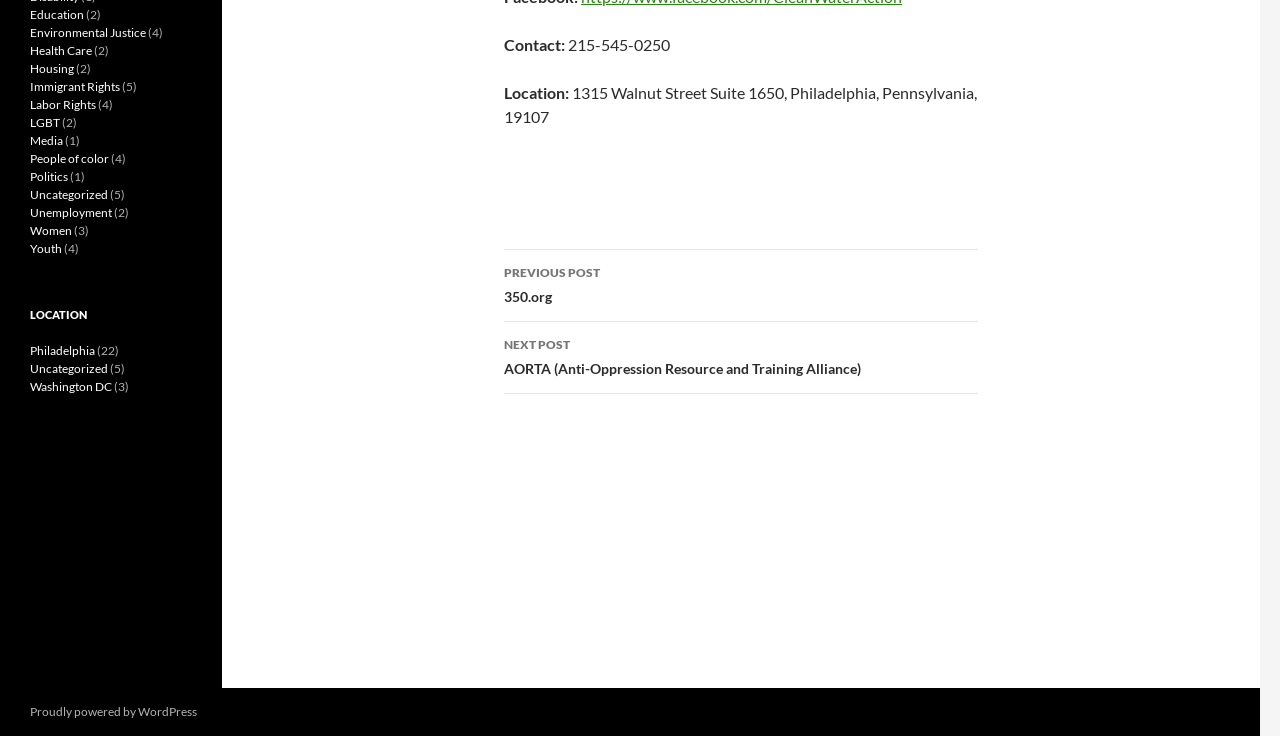Using the description "People of color", predict the bounding box of the relevant HTML element.

[0.023, 0.205, 0.085, 0.226]